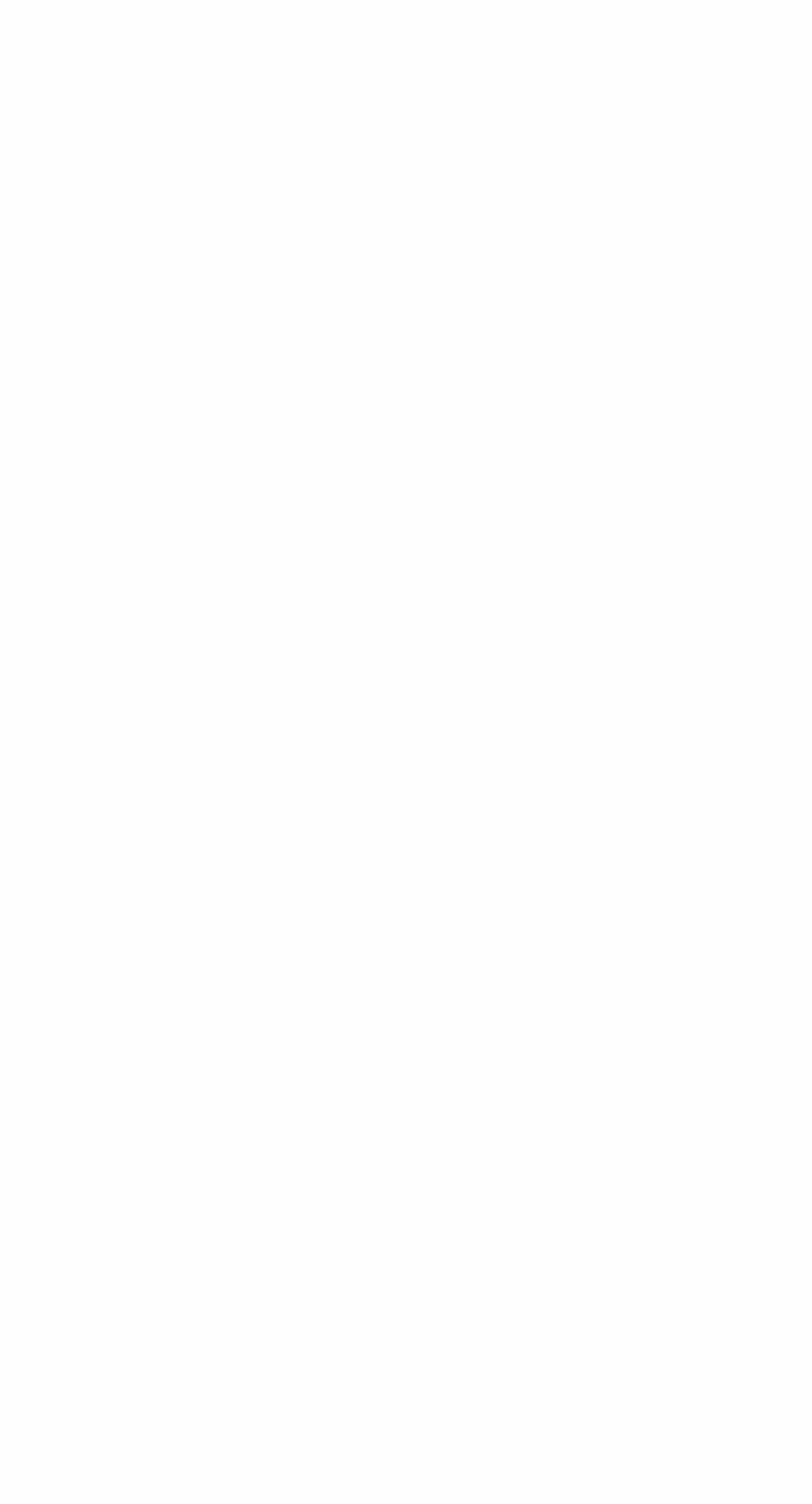Give a succinct answer to this question in a single word or phrase: 
What is the name of the UK Ambassador to the International Atomic Energy Agency?

Peter Jenkins CMG